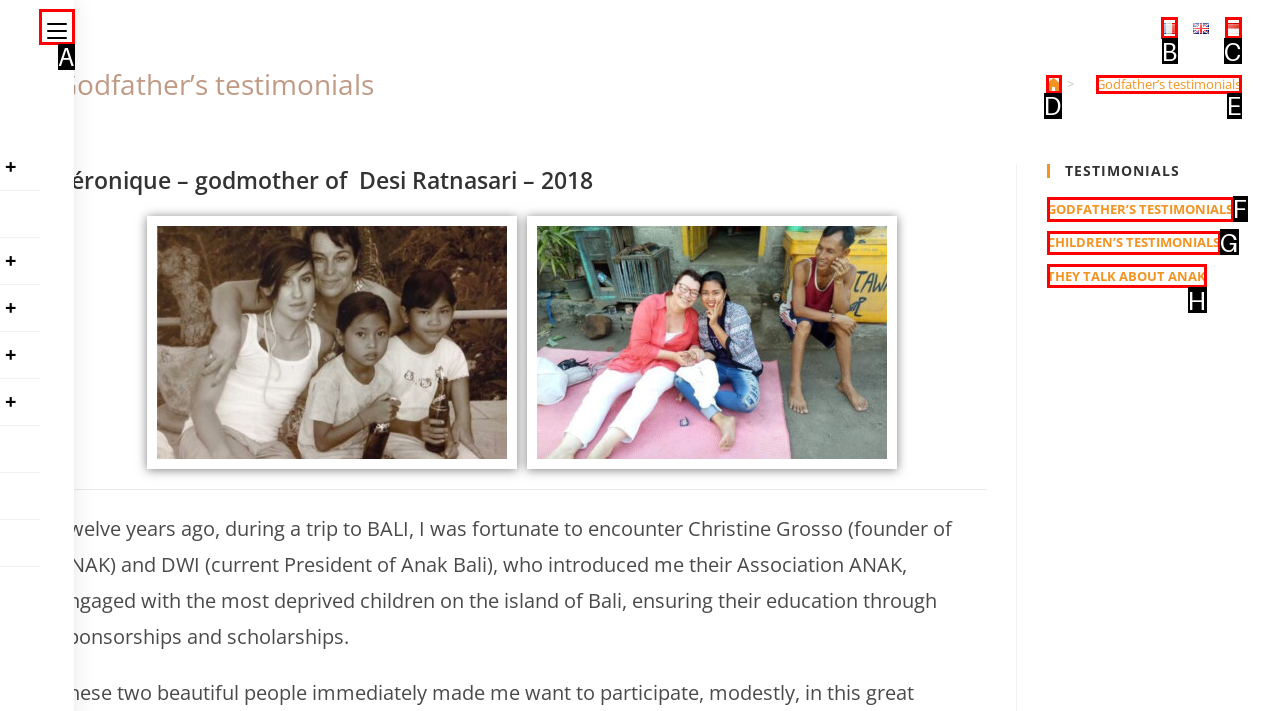Identify the letter of the correct UI element to fulfill the task: Expand or collapse the Menu from the given options in the screenshot.

A